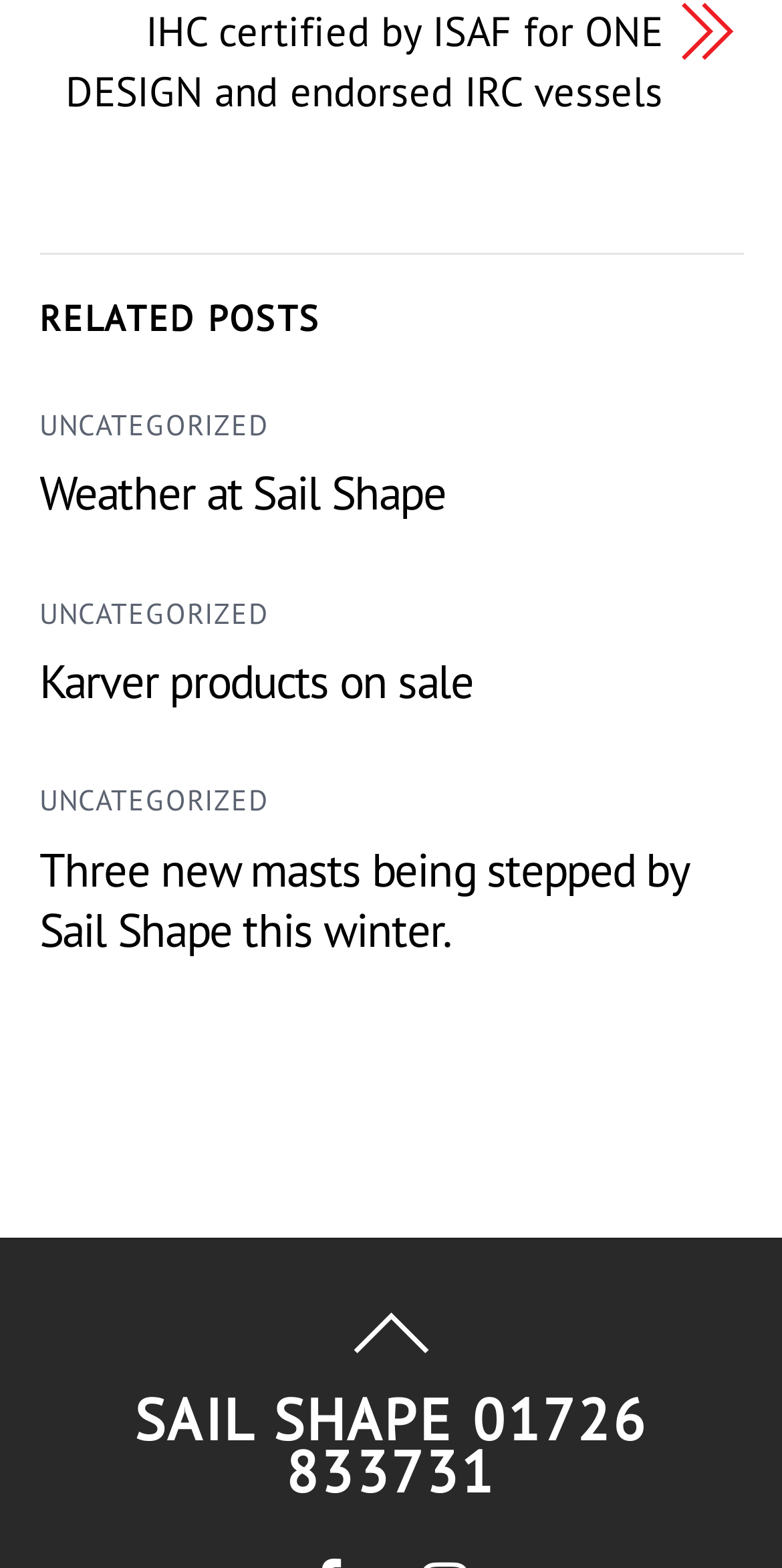Is there a social media link on this webpage?
Based on the image, give a one-word or short phrase answer.

Yes